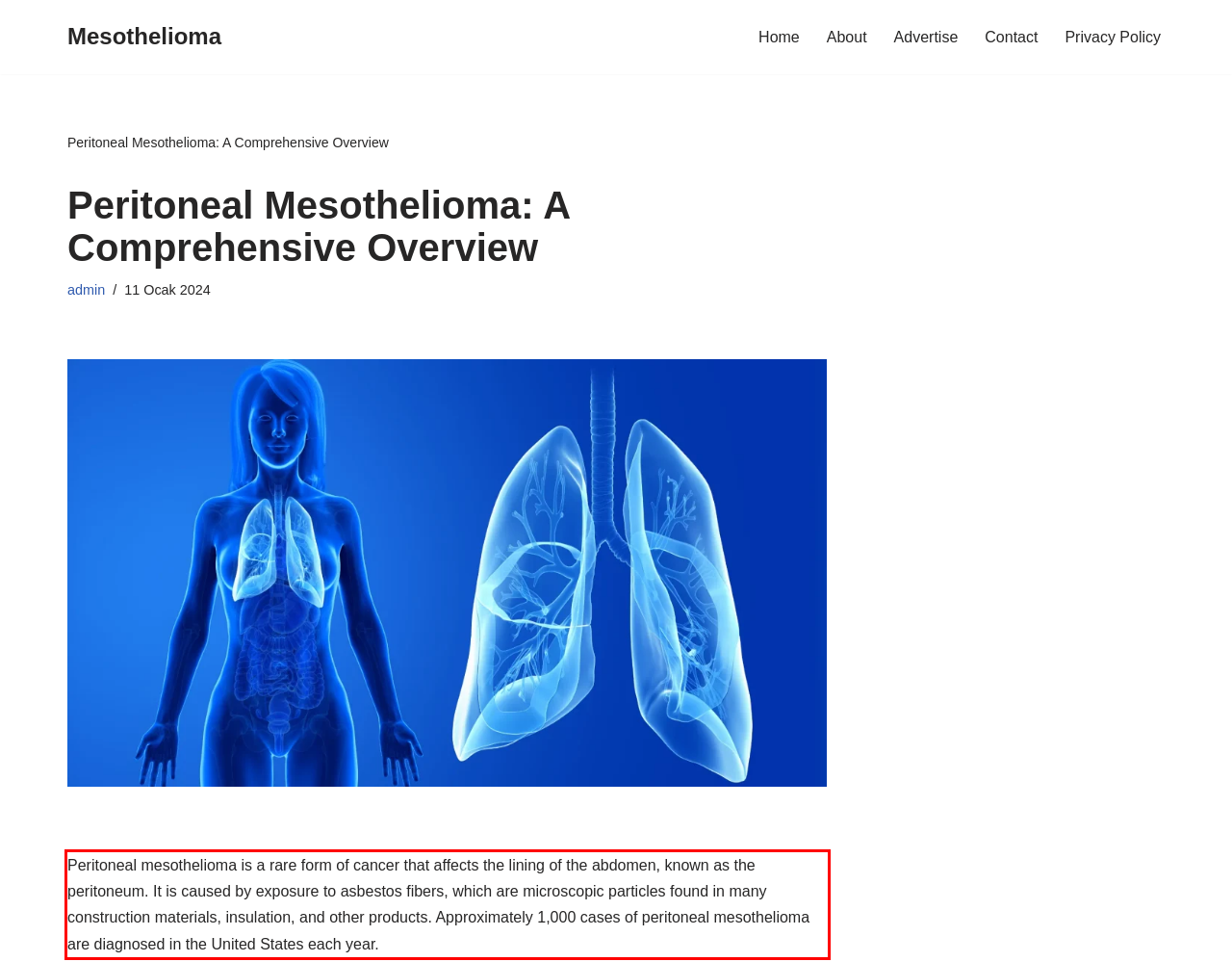You have a screenshot of a webpage with a red bounding box. Identify and extract the text content located inside the red bounding box.

Peritoneal mesothelioma is a rare form of cancer that affects the lining of the abdomen, known as the peritoneum. It is caused by exposure to asbestos fibers, which are microscopic particles found in many construction materials, insulation, and other products. Approximately 1,000 cases of peritoneal mesothelioma are diagnosed in the United States each year.